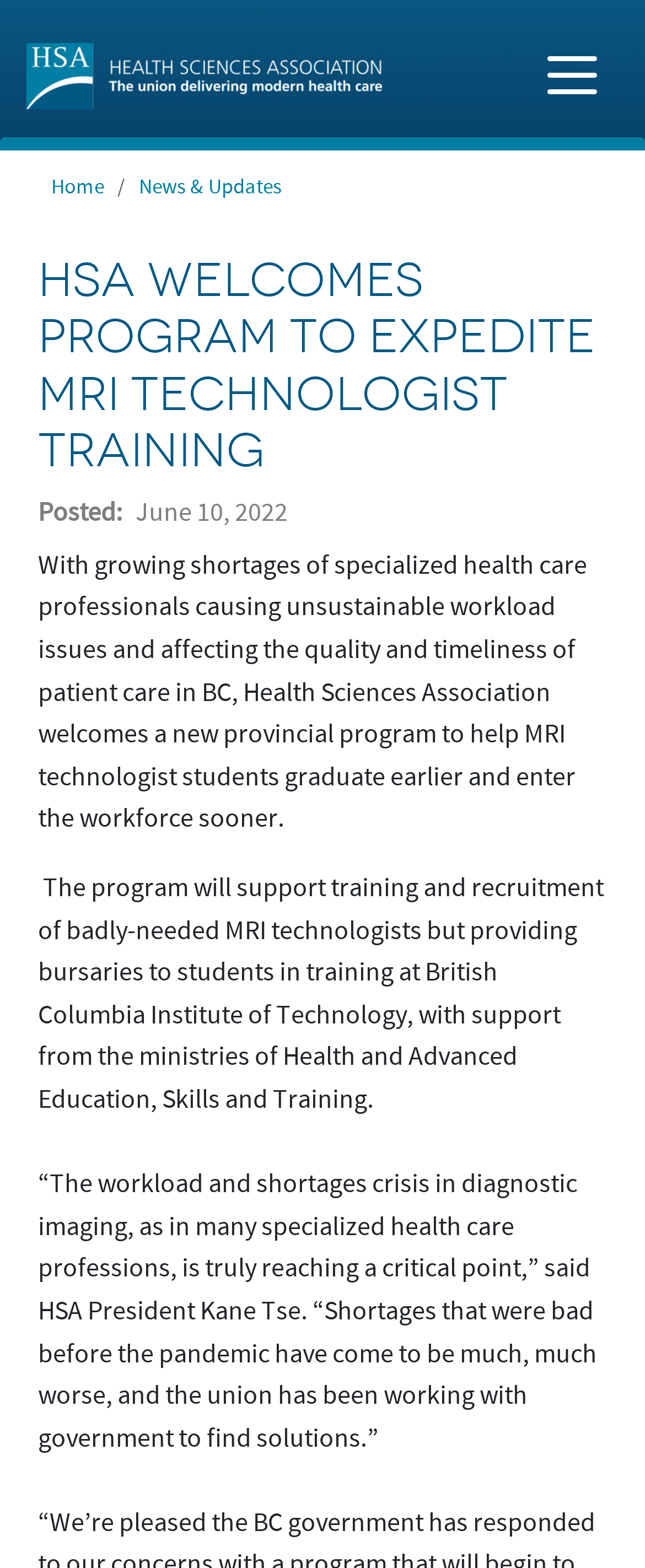What is the name of the association?
Please look at the screenshot and answer in one word or a short phrase.

Health Sciences Association